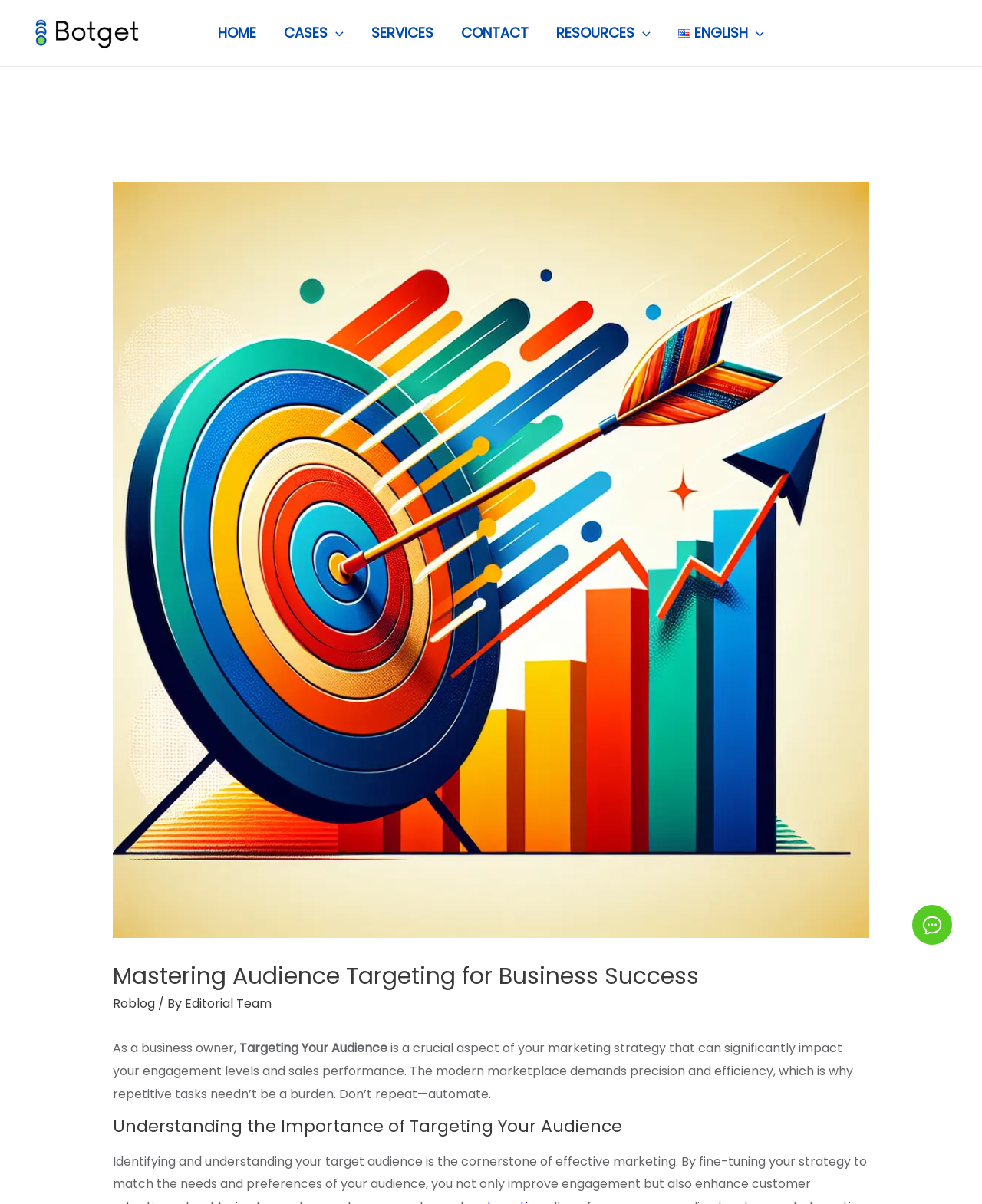Locate the bounding box coordinates of the clickable region necessary to complete the following instruction: "Open the AI-Powered Chatbot iframe". Provide the coordinates in the format of four float numbers between 0 and 1, i.e., [left, top, right, bottom].

[0.912, 0.752, 0.972, 0.8]